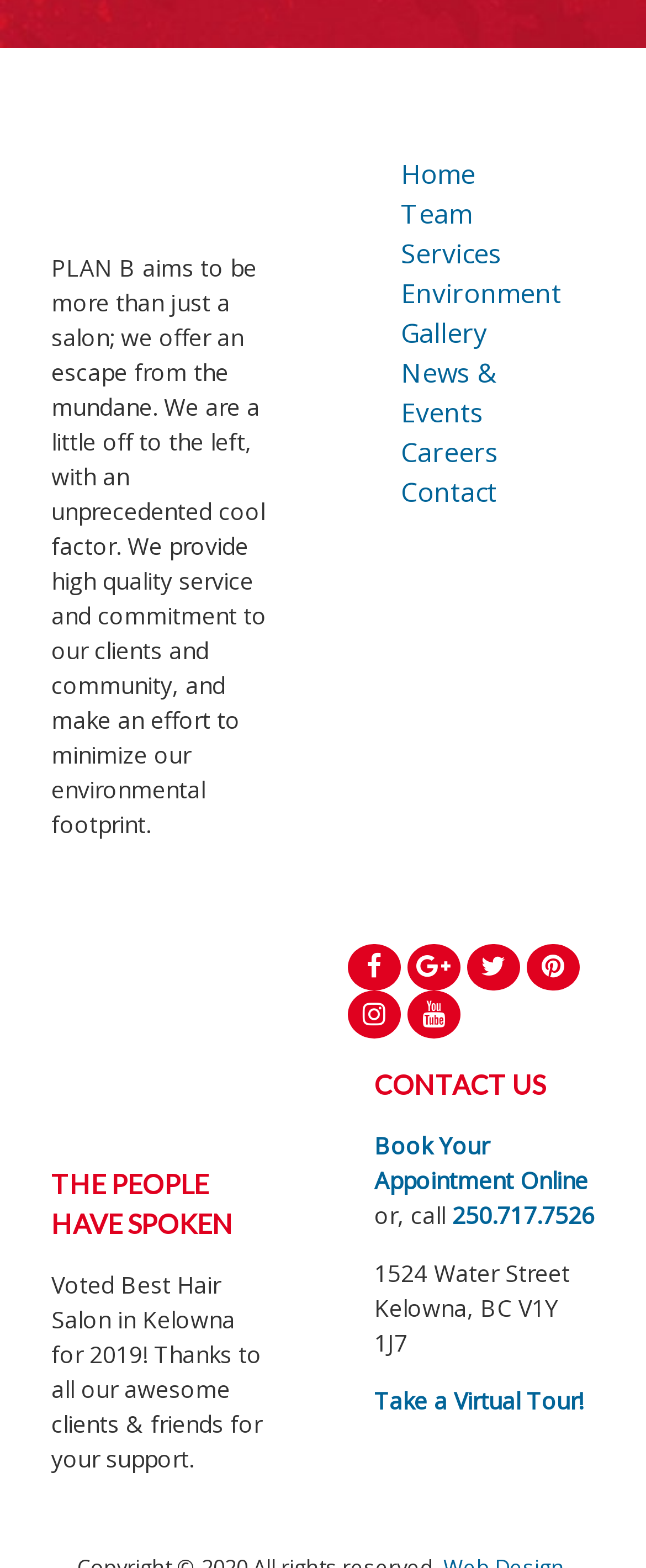Kindly determine the bounding box coordinates of the area that needs to be clicked to fulfill this instruction: "Call the salon".

[0.7, 0.765, 0.921, 0.785]